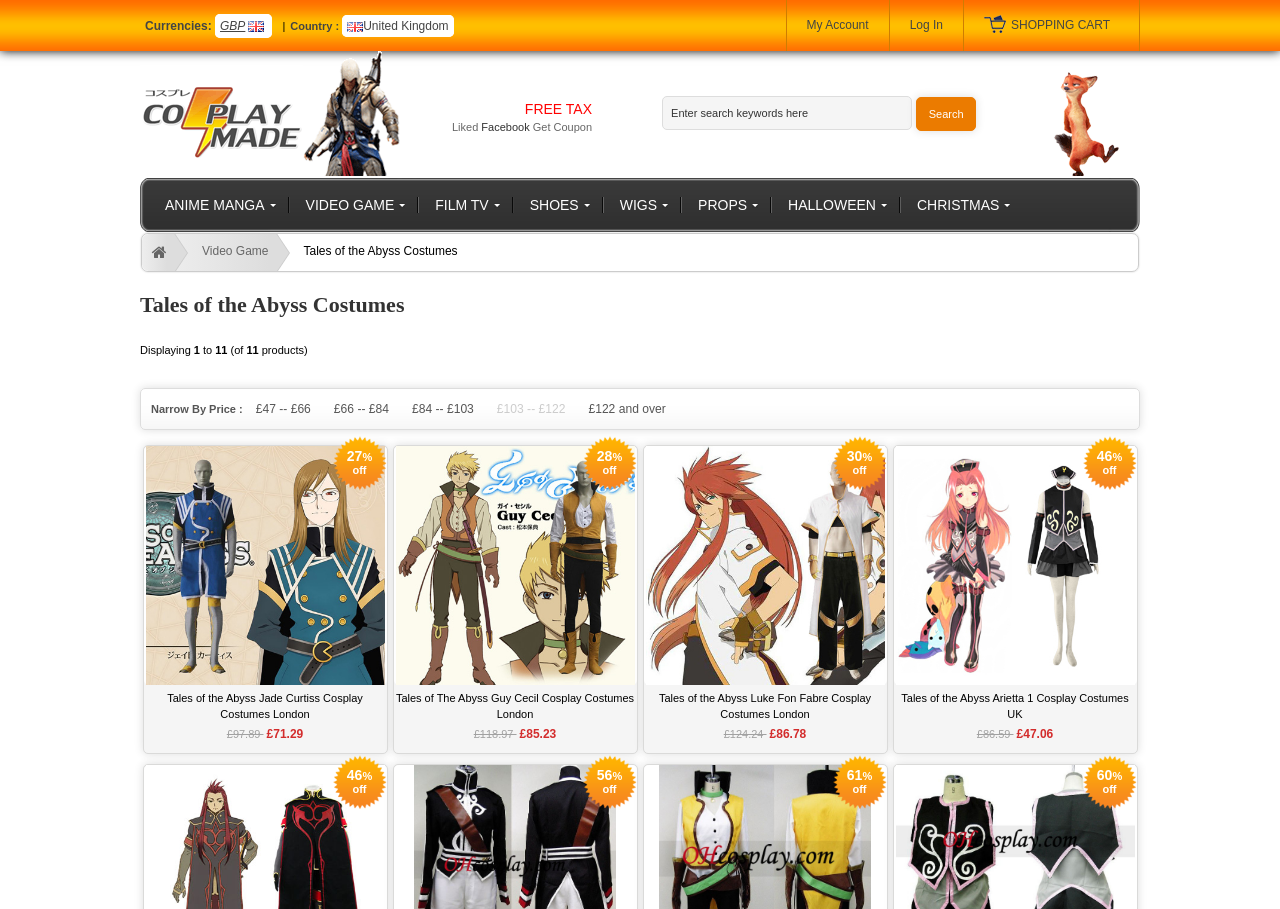Answer the following query with a single word or phrase:
How many products are displayed on this page?

11